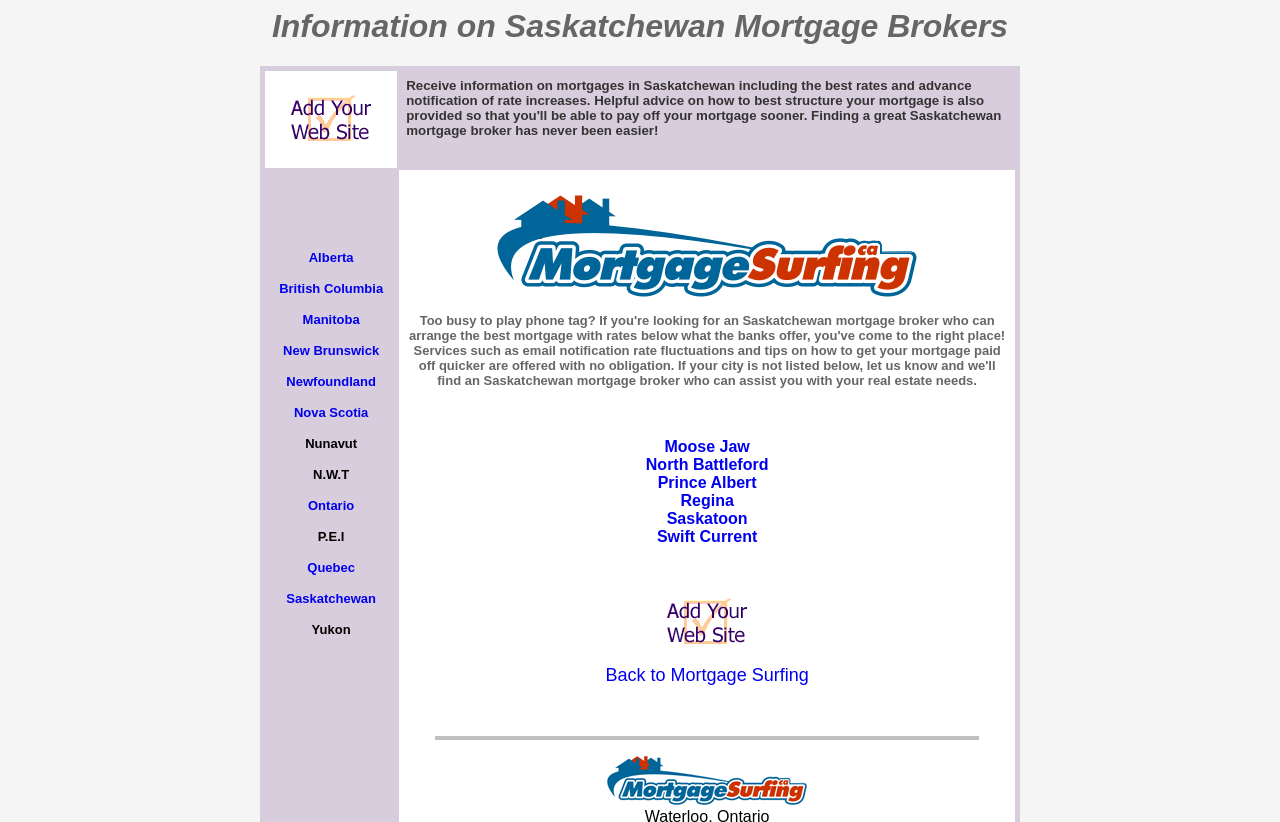Give a concise answer using one word or a phrase to the following question:
What is the main topic of this webpage?

Mortgages in Saskatchewan